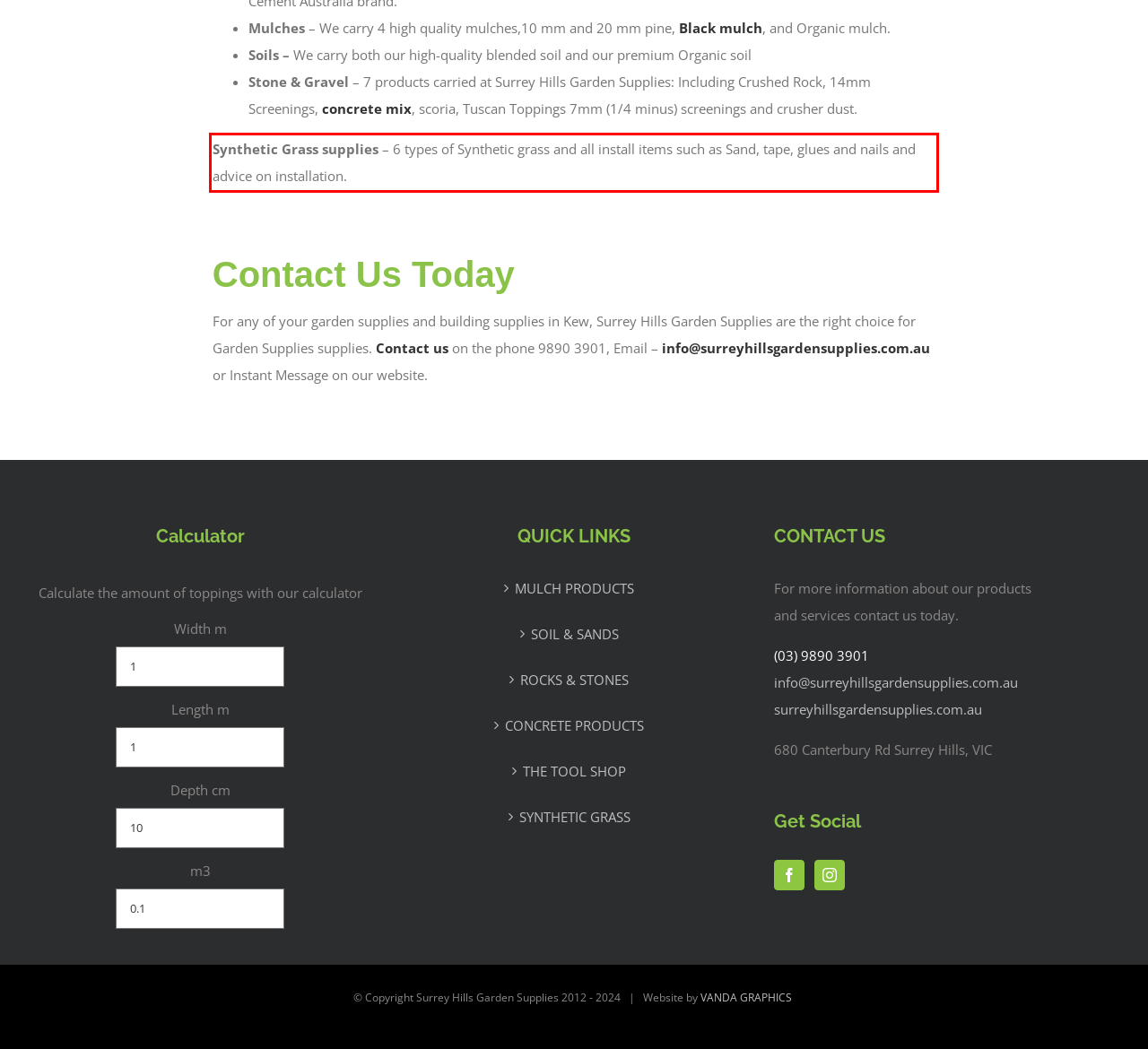Given a screenshot of a webpage containing a red bounding box, perform OCR on the text within this red bounding box and provide the text content.

Synthetic Grass supplies – 6 types of Synthetic grass and all install items such as Sand, tape, glues and nails and advice on installation.